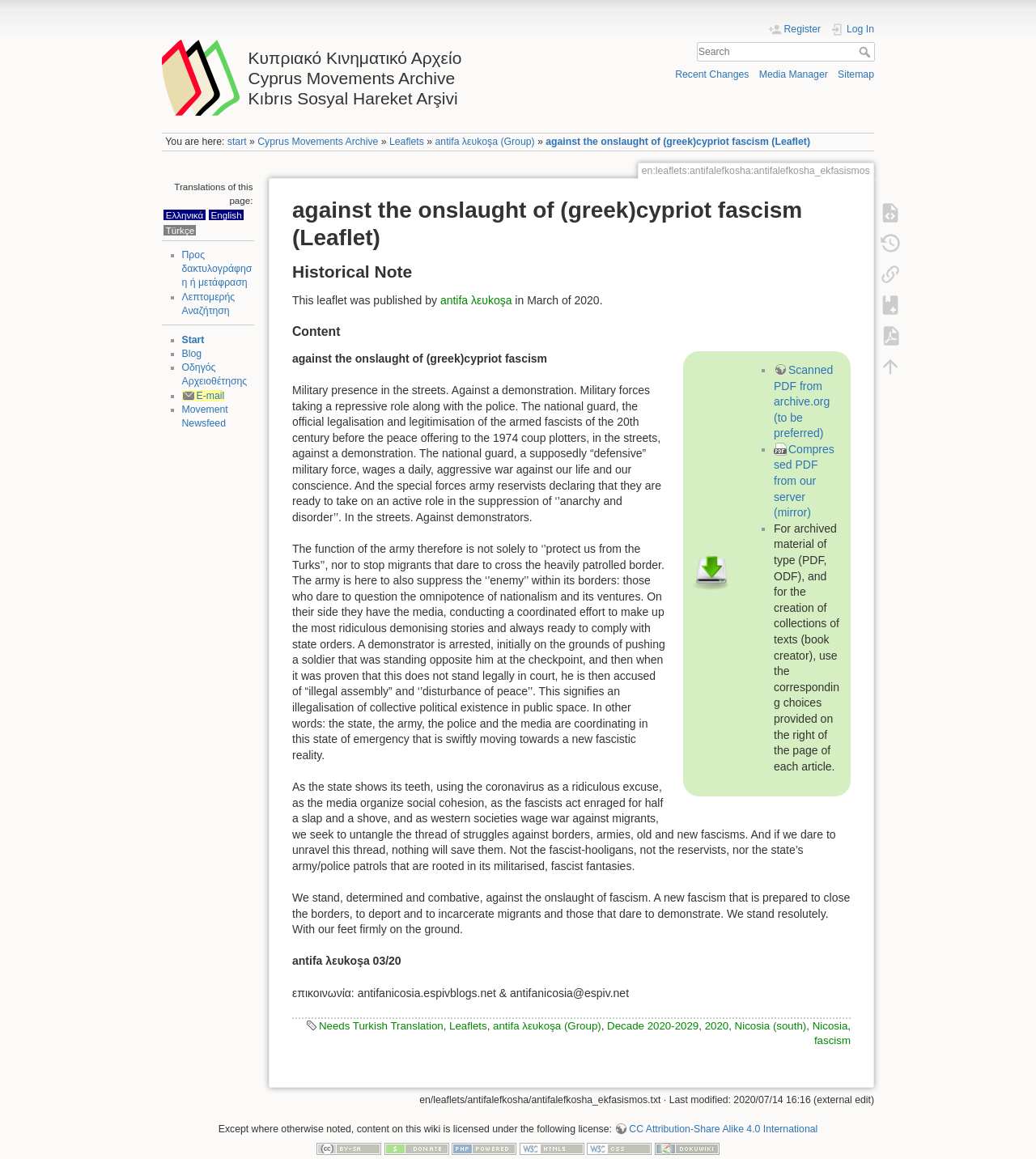Please identify the bounding box coordinates of the element's region that needs to be clicked to fulfill the following instruction: "Search for something". The bounding box coordinates should consist of four float numbers between 0 and 1, i.e., [left, top, right, bottom].

[0.507, 0.036, 0.844, 0.053]